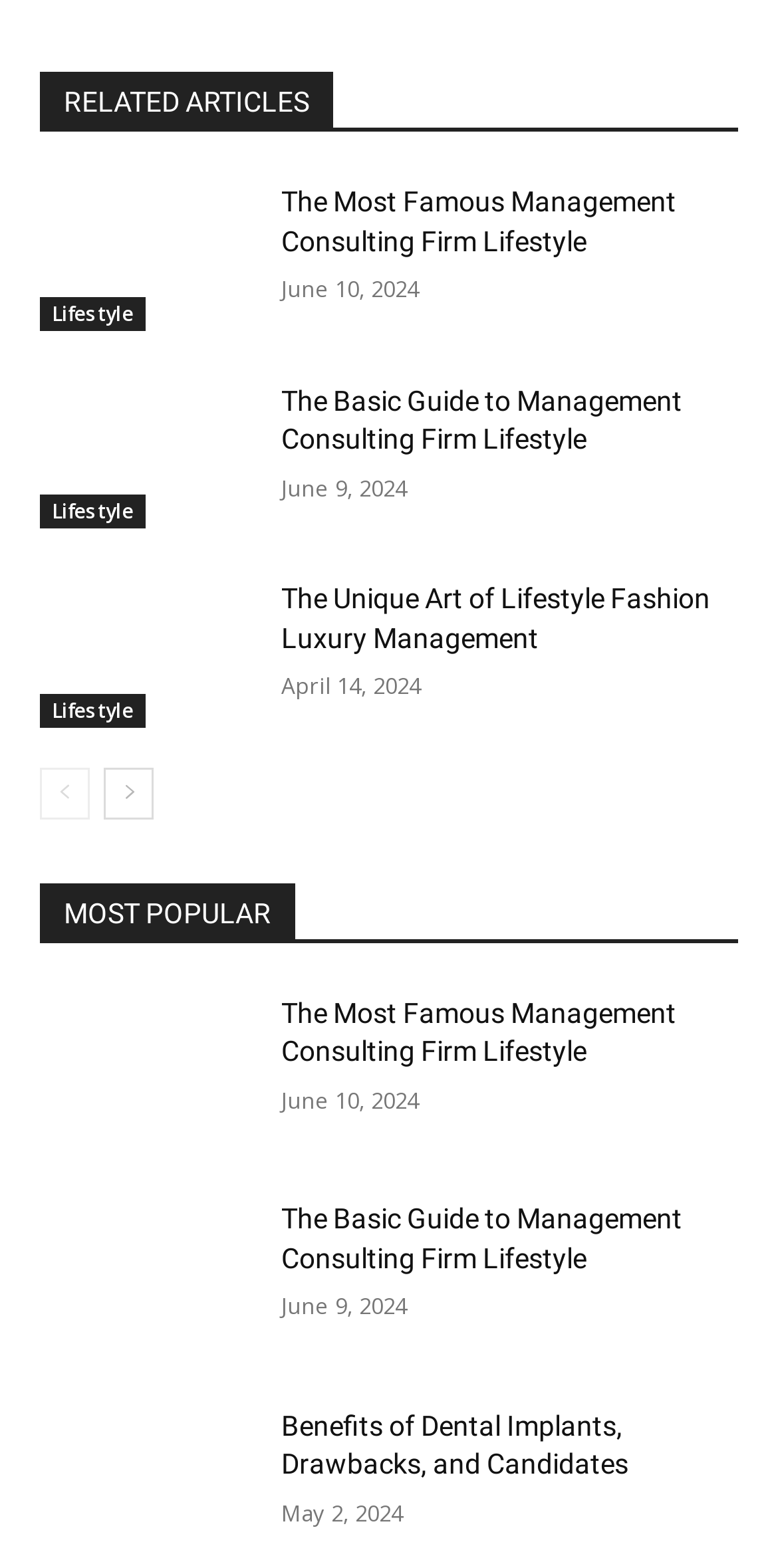What is the date of the third article?
Please provide a single word or phrase in response based on the screenshot.

April 14, 2024